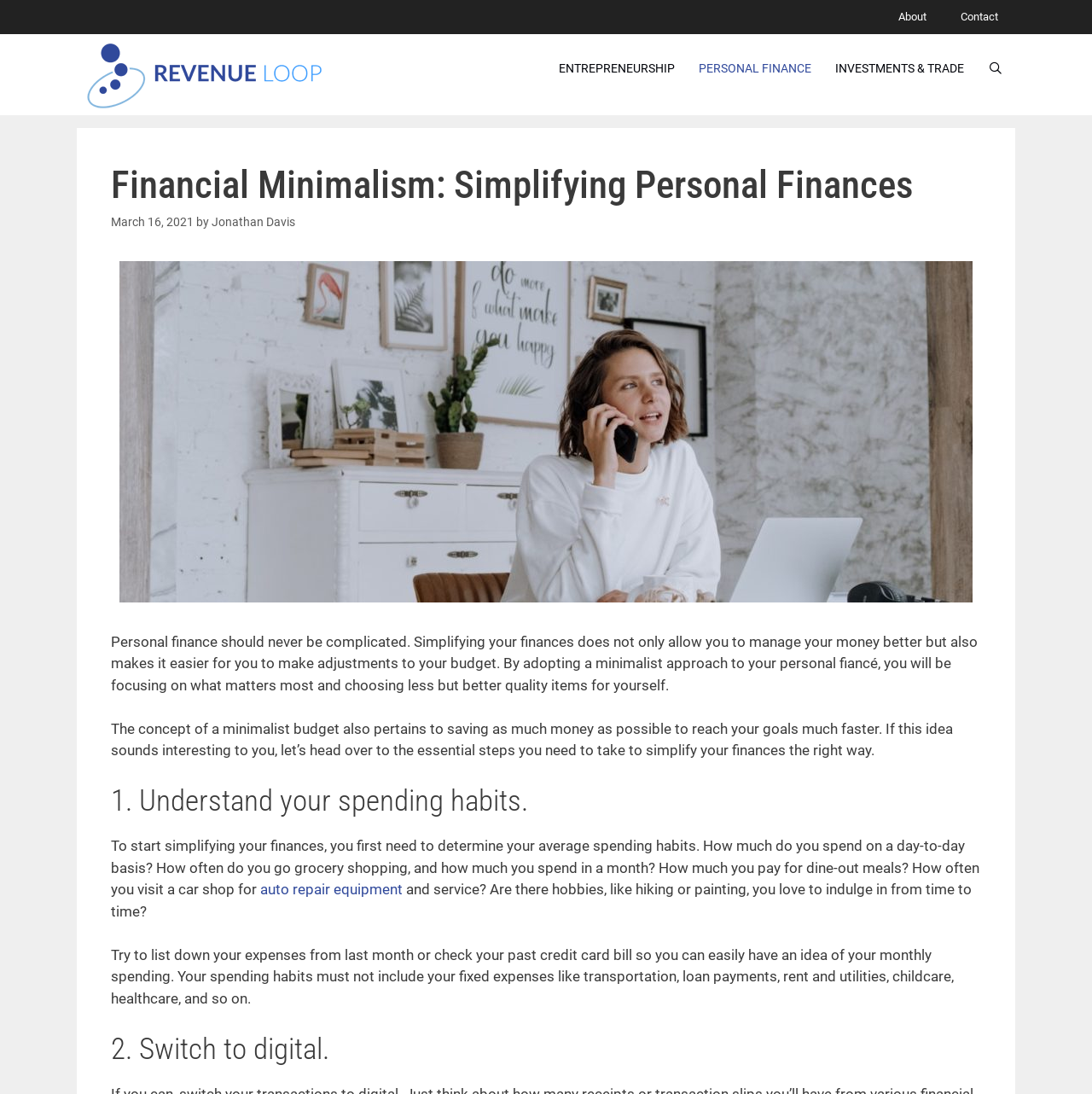What is the topic of the article?
Using the information from the image, answer the question thoroughly.

The topic of the article can be inferred from the heading 'Financial Minimalism: Simplifying Personal Finances' and the content of the article, which discusses adopting a minimalist approach to personal finances.